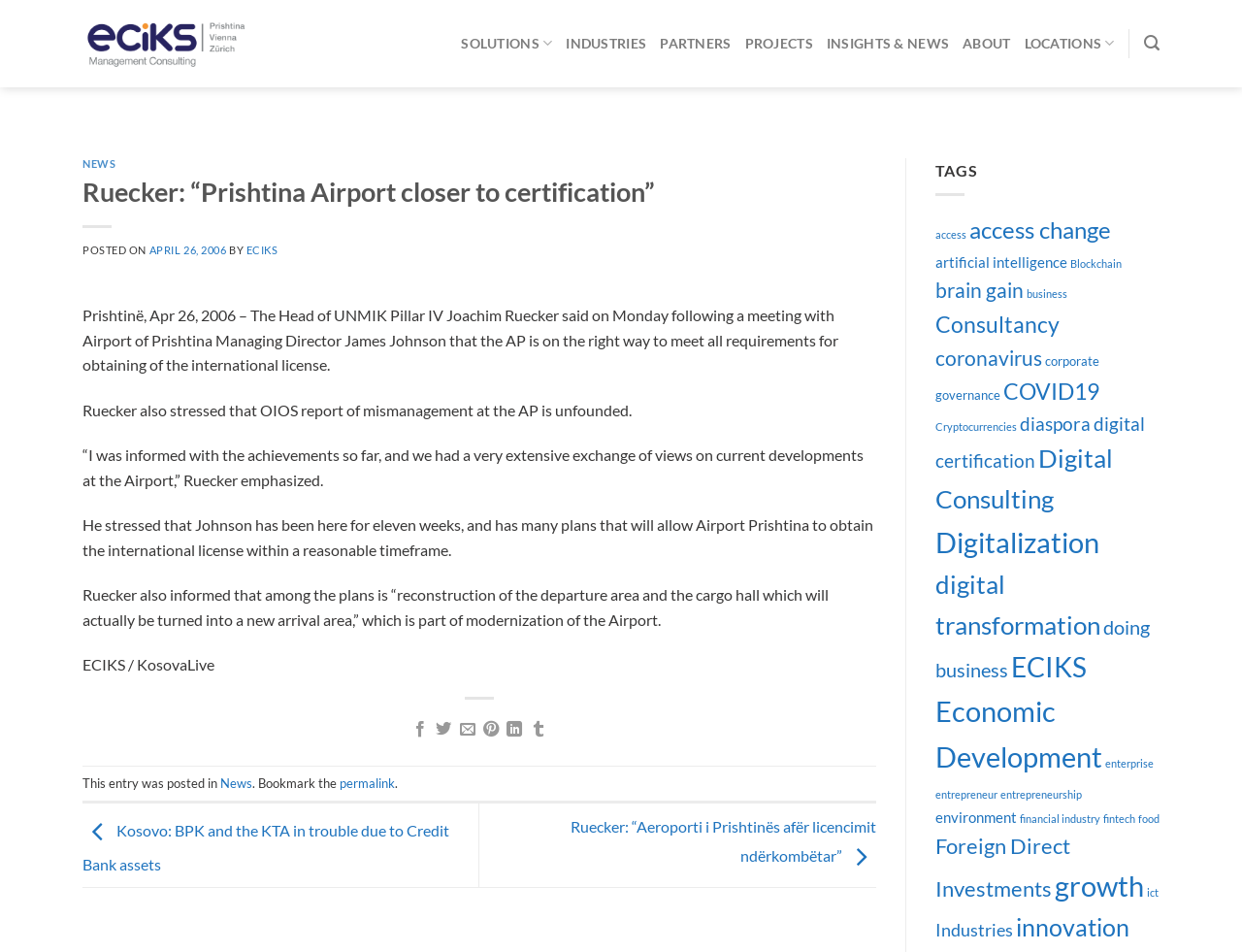Locate the bounding box coordinates of the element that should be clicked to fulfill the instruction: "Search for something".

[0.921, 0.026, 0.934, 0.066]